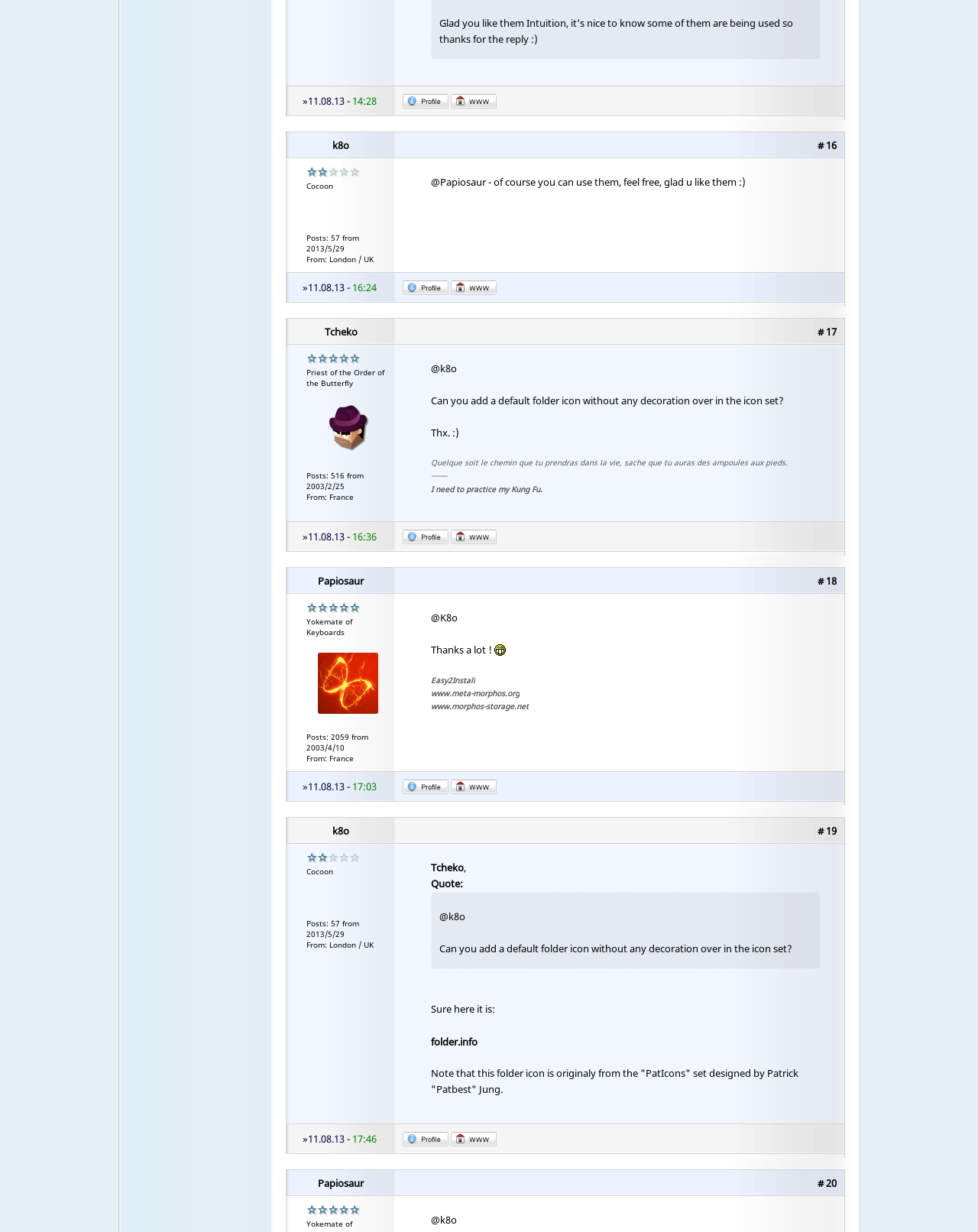Given the element description "alt="Profile"", identify the bounding box of the corresponding UI element.

[0.412, 0.922, 0.459, 0.933]